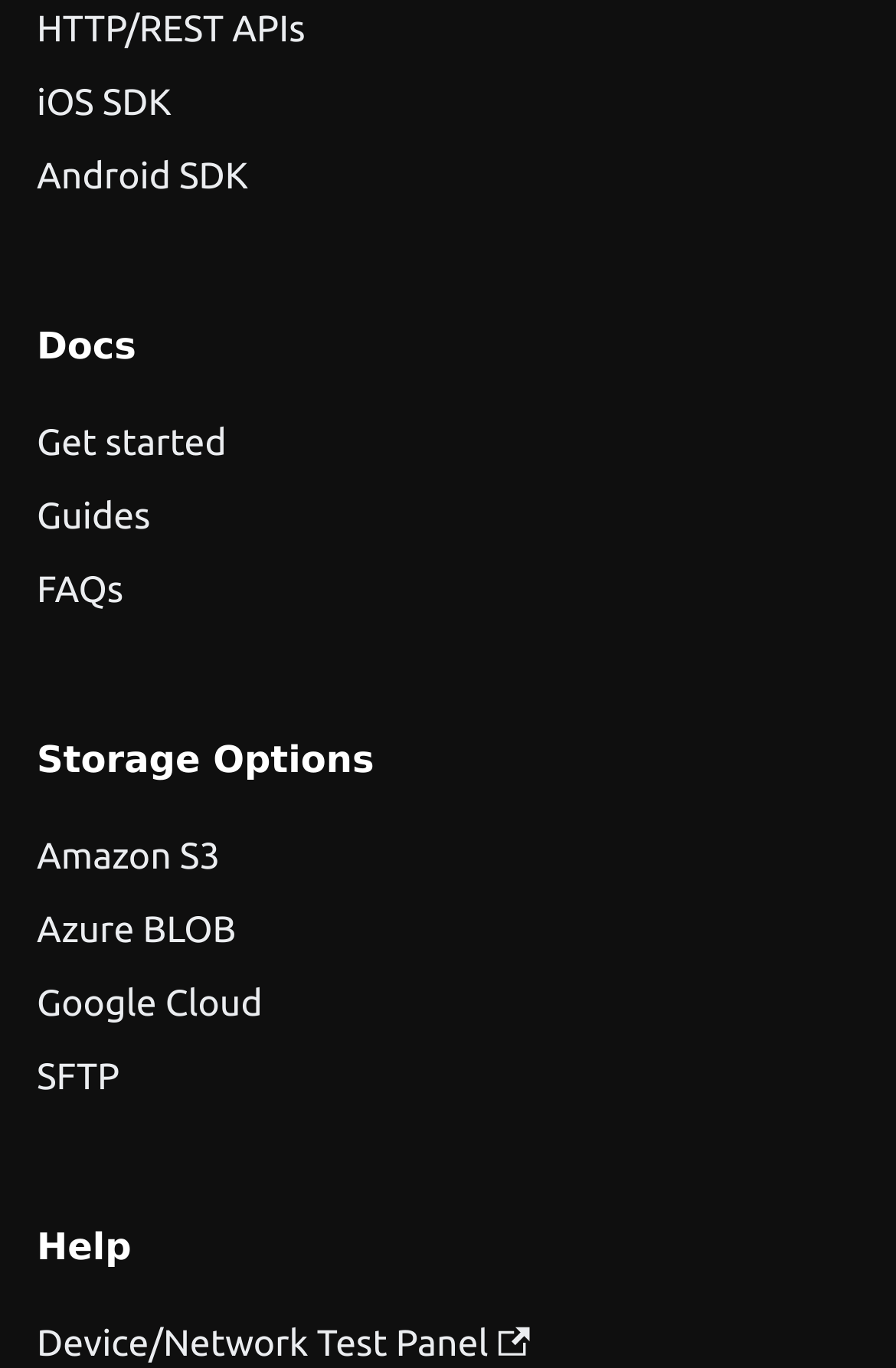Could you determine the bounding box coordinates of the clickable element to complete the instruction: "Click on iOS SDK"? Provide the coordinates as four float numbers between 0 and 1, i.e., [left, top, right, bottom].

[0.041, 0.049, 0.959, 0.103]